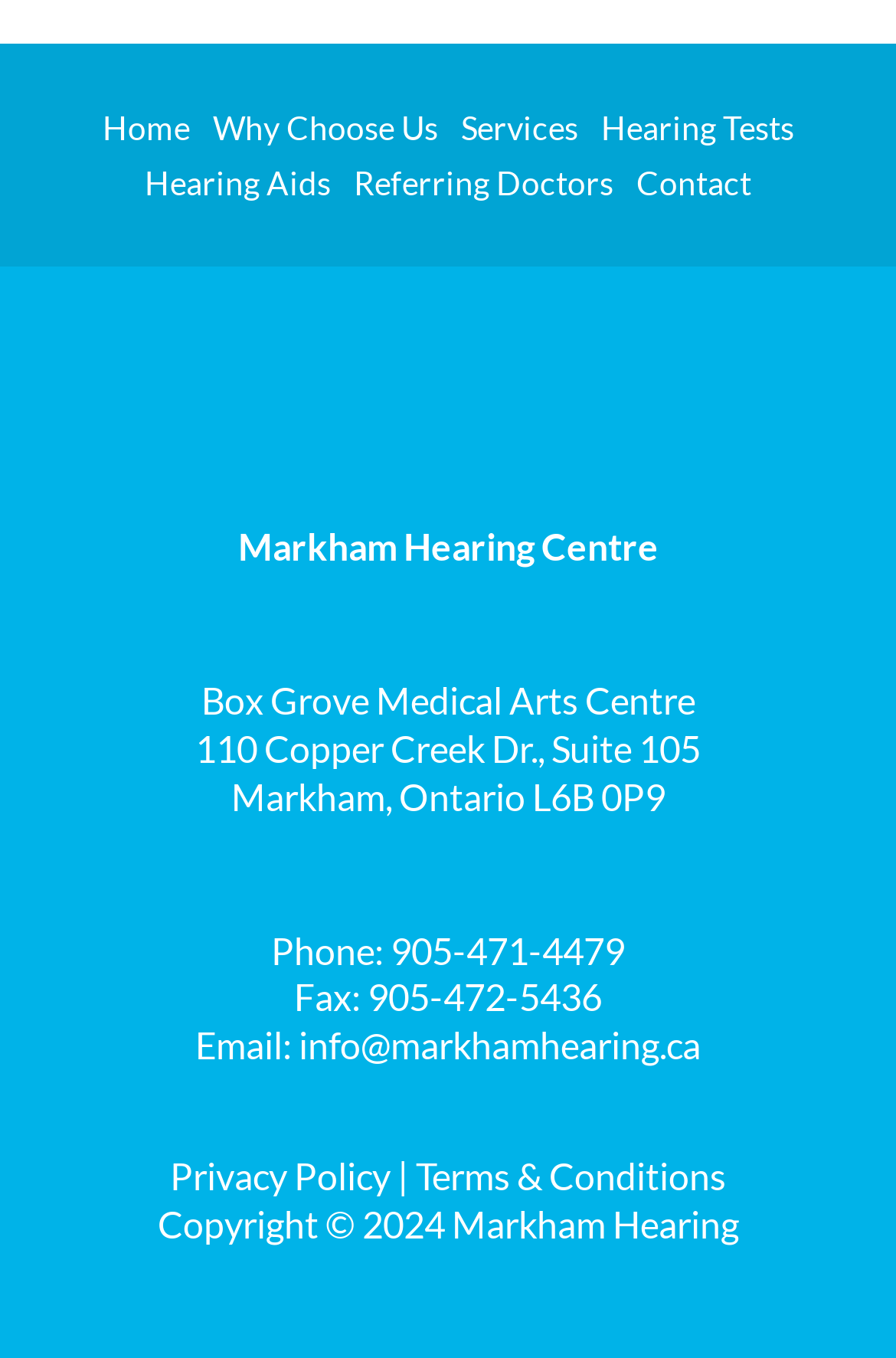Specify the bounding box coordinates of the area to click in order to execute this command: 'Read more about the article 'Google Maps Not Supported On Windows Phone Due To No WebKit Usage''. The coordinates should consist of four float numbers ranging from 0 to 1, and should be formatted as [left, top, right, bottom].

None